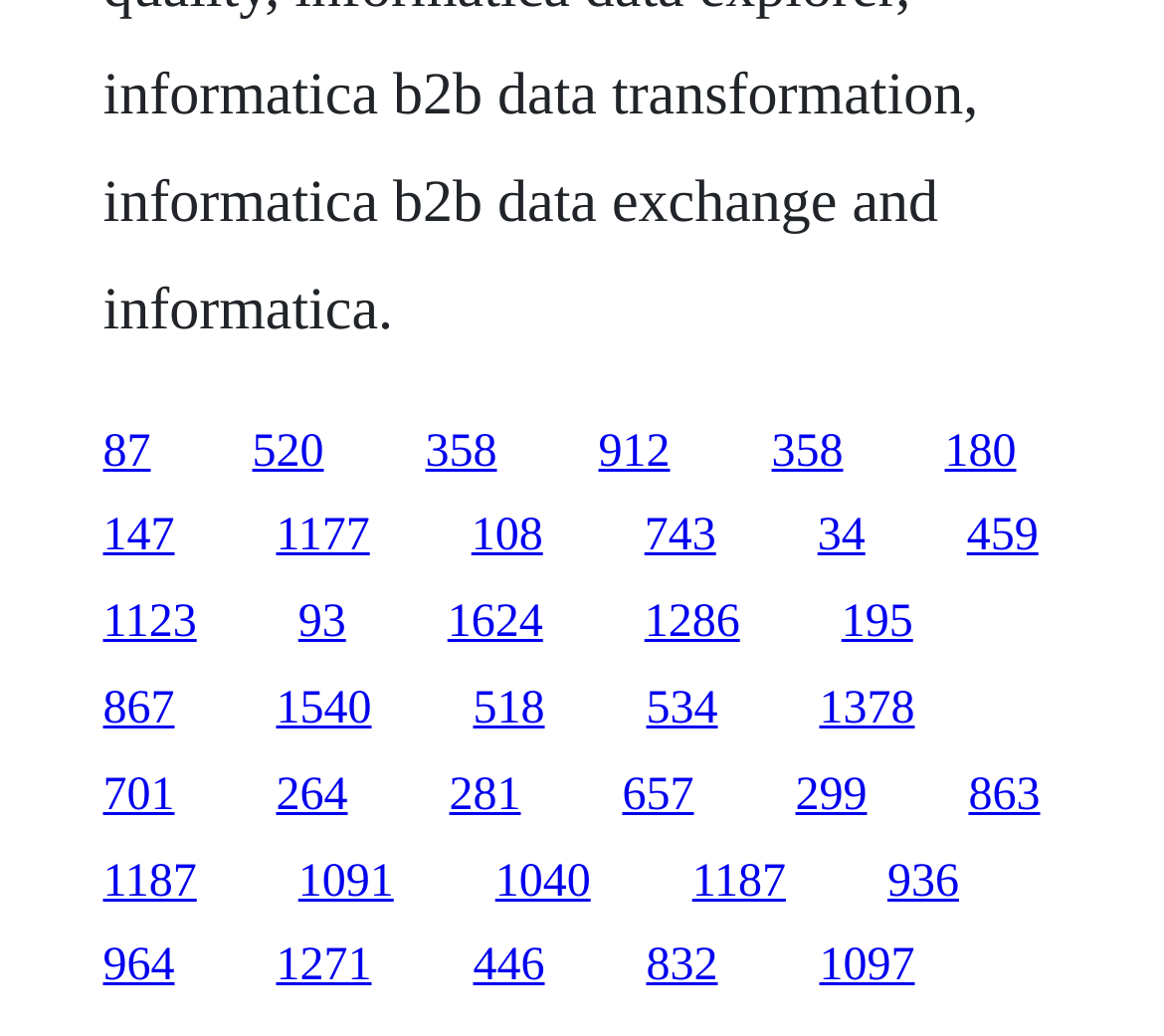Pinpoint the bounding box coordinates of the clickable area necessary to execute the following instruction: "follow the link at the bottom left". The coordinates should be given as four float numbers between 0 and 1, namely [left, top, right, bottom].

[0.088, 0.577, 0.169, 0.626]